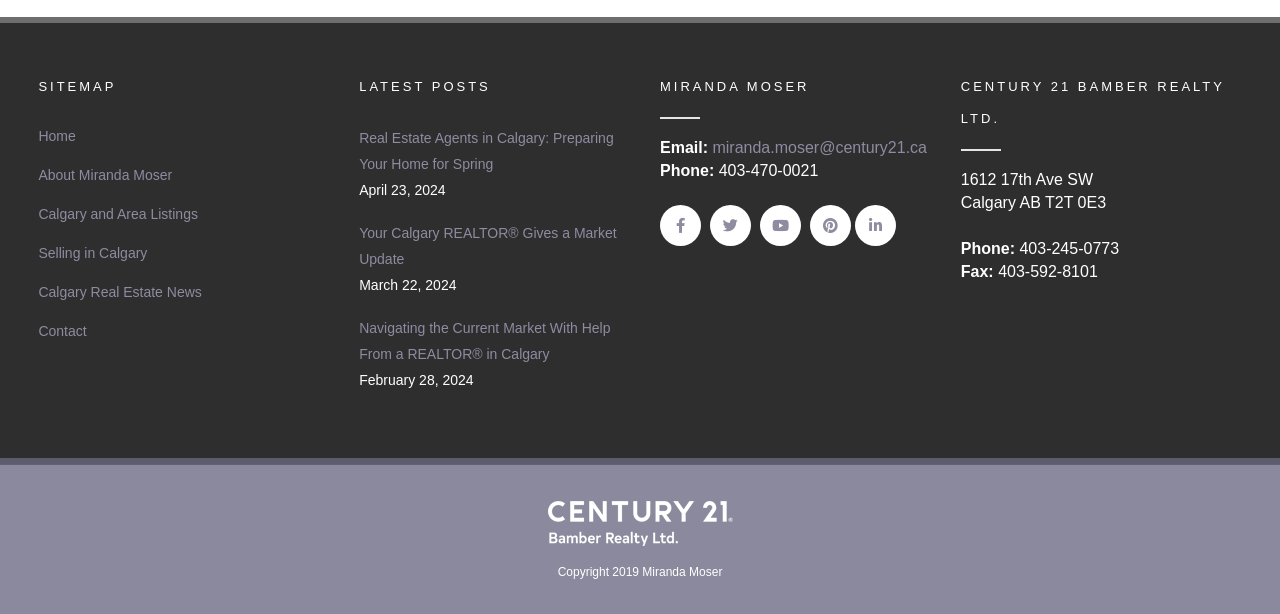Locate the bounding box coordinates of the area you need to click to fulfill this instruction: 'Email Miranda Moser'. The coordinates must be in the form of four float numbers ranging from 0 to 1: [left, top, right, bottom].

[0.557, 0.227, 0.724, 0.254]